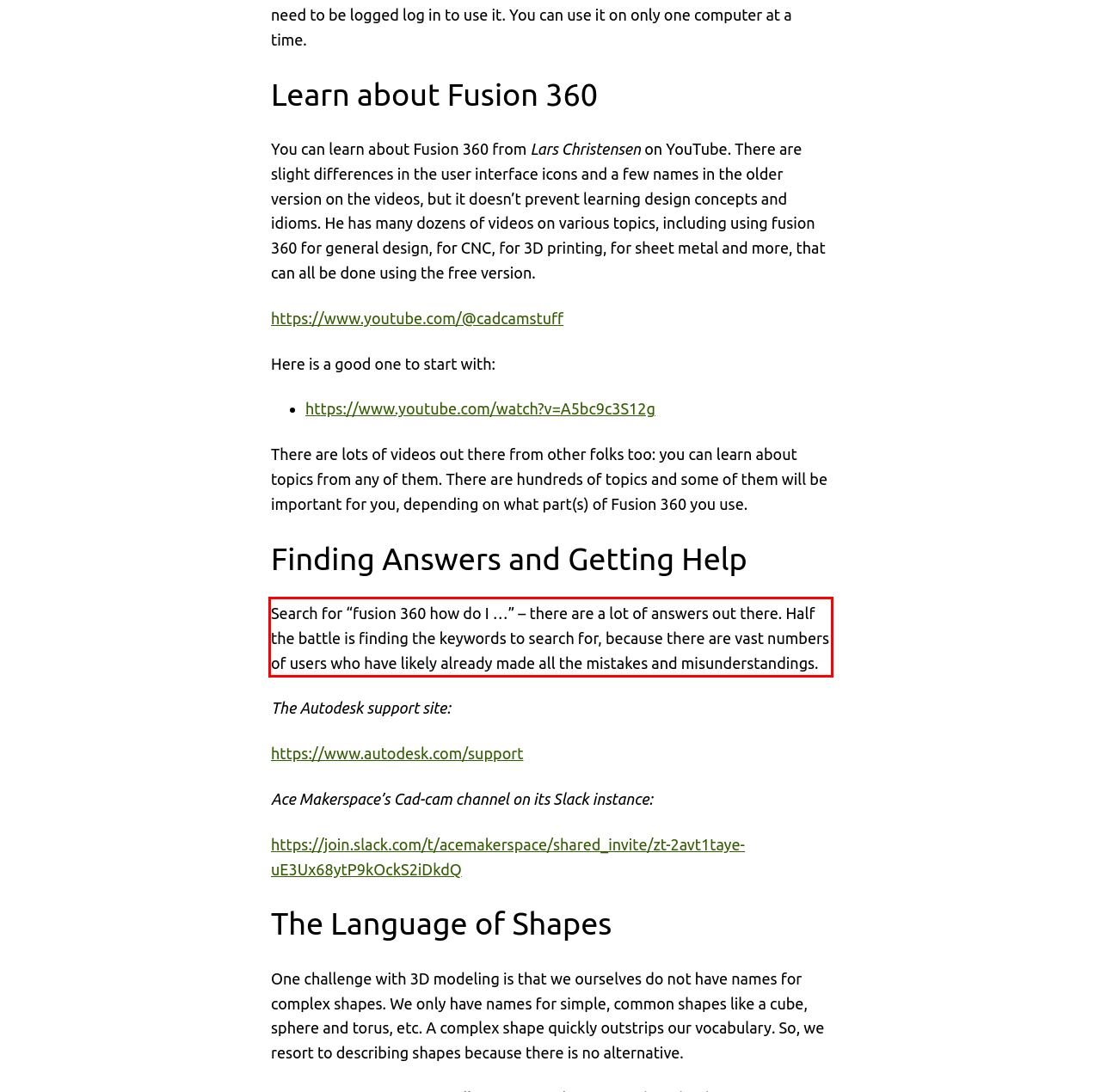There is a screenshot of a webpage with a red bounding box around a UI element. Please use OCR to extract the text within the red bounding box.

Search for “fusion 360 how do I …” – there are a lot of answers out there. Half the battle is finding the keywords to search for, because there are vast numbers of users who have likely already made all the mistakes and misunderstandings.